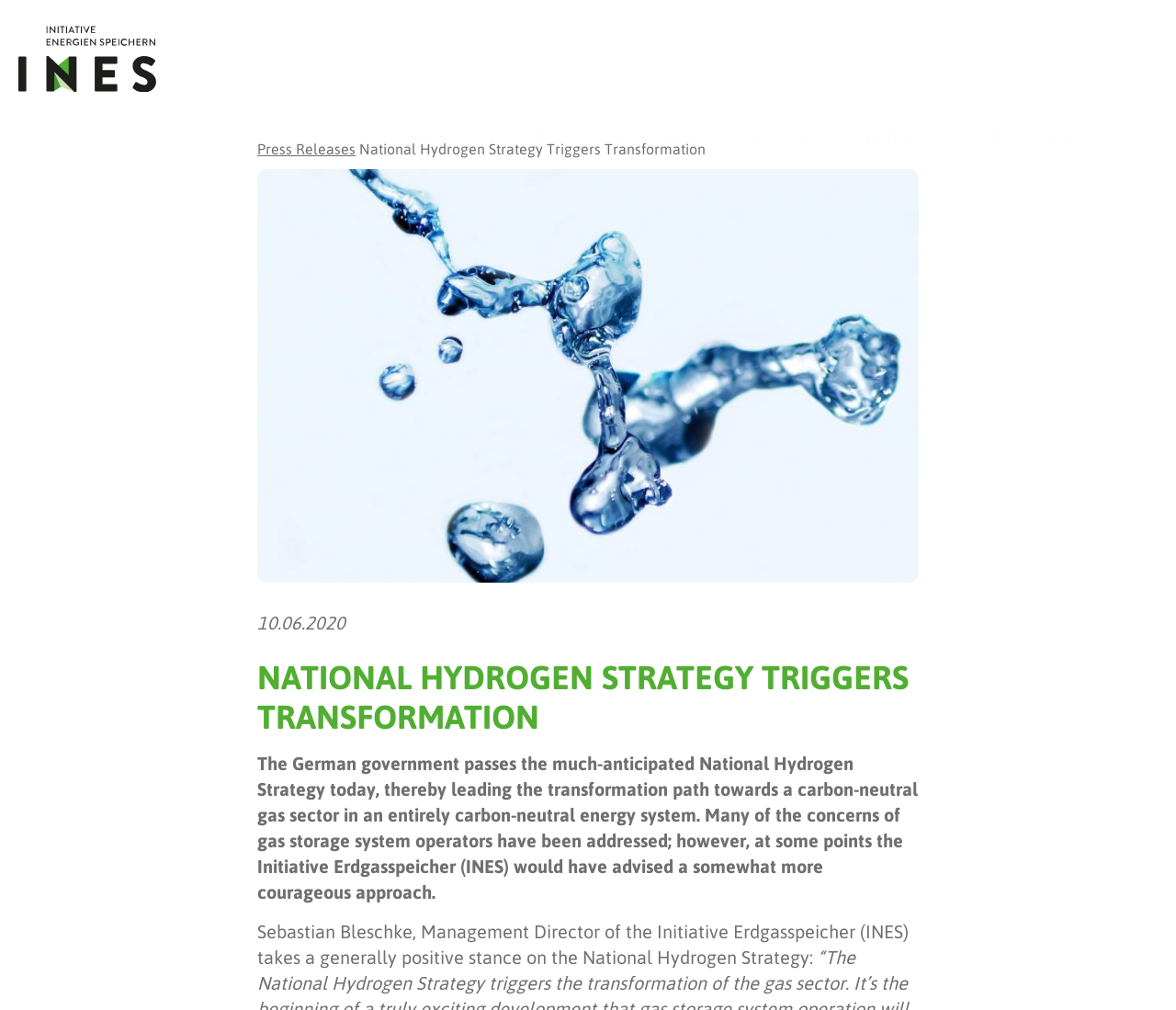Please specify the bounding box coordinates of the element that should be clicked to execute the given instruction: 'Read the Press Releases'. Ensure the coordinates are four float numbers between 0 and 1, expressed as [left, top, right, bottom].

[0.219, 0.139, 0.302, 0.156]